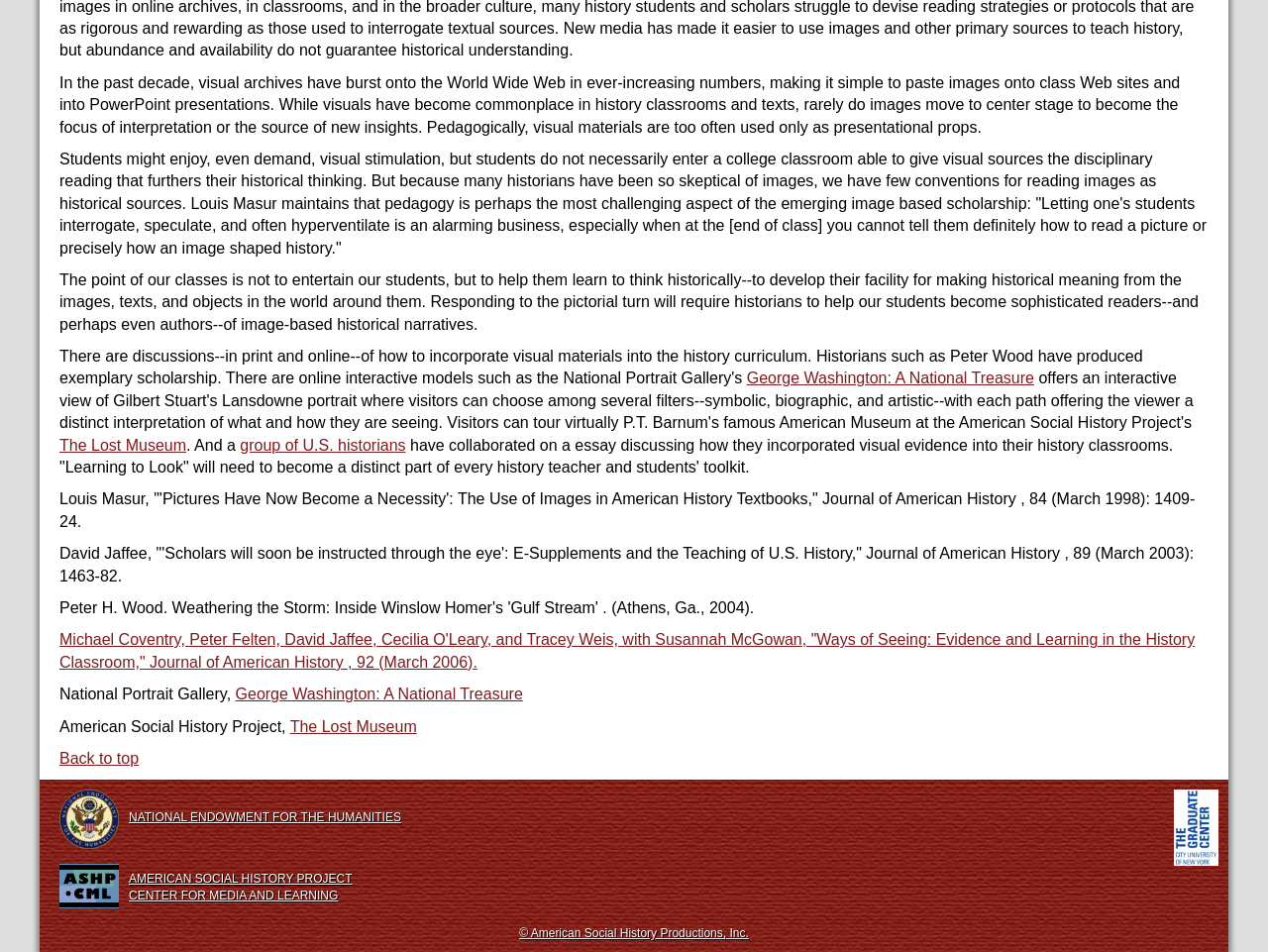Please determine the bounding box coordinates of the element's region to click in order to carry out the following instruction: "Explore the National Endowment for the Humanities". The coordinates should be four float numbers between 0 and 1, i.e., [left, top, right, bottom].

[0.102, 0.852, 0.316, 0.866]